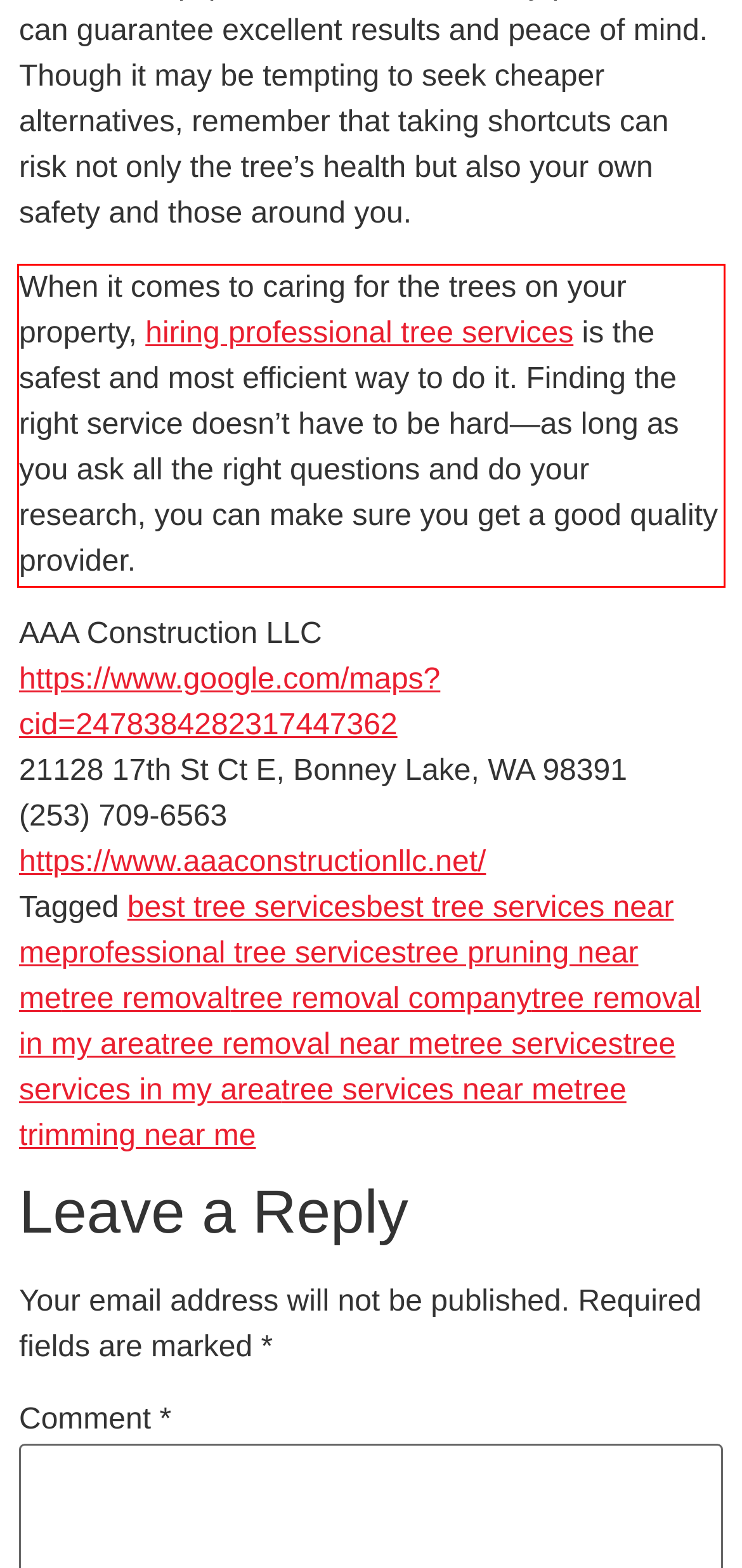Using the provided webpage screenshot, identify and read the text within the red rectangle bounding box.

When it comes to caring for the trees on your property, hiring professional tree services is the safest and most efficient way to do it. Finding the right service doesn’t have to be hard—as long as you ask all the right questions and do your research, you can make sure you get a good quality provider.